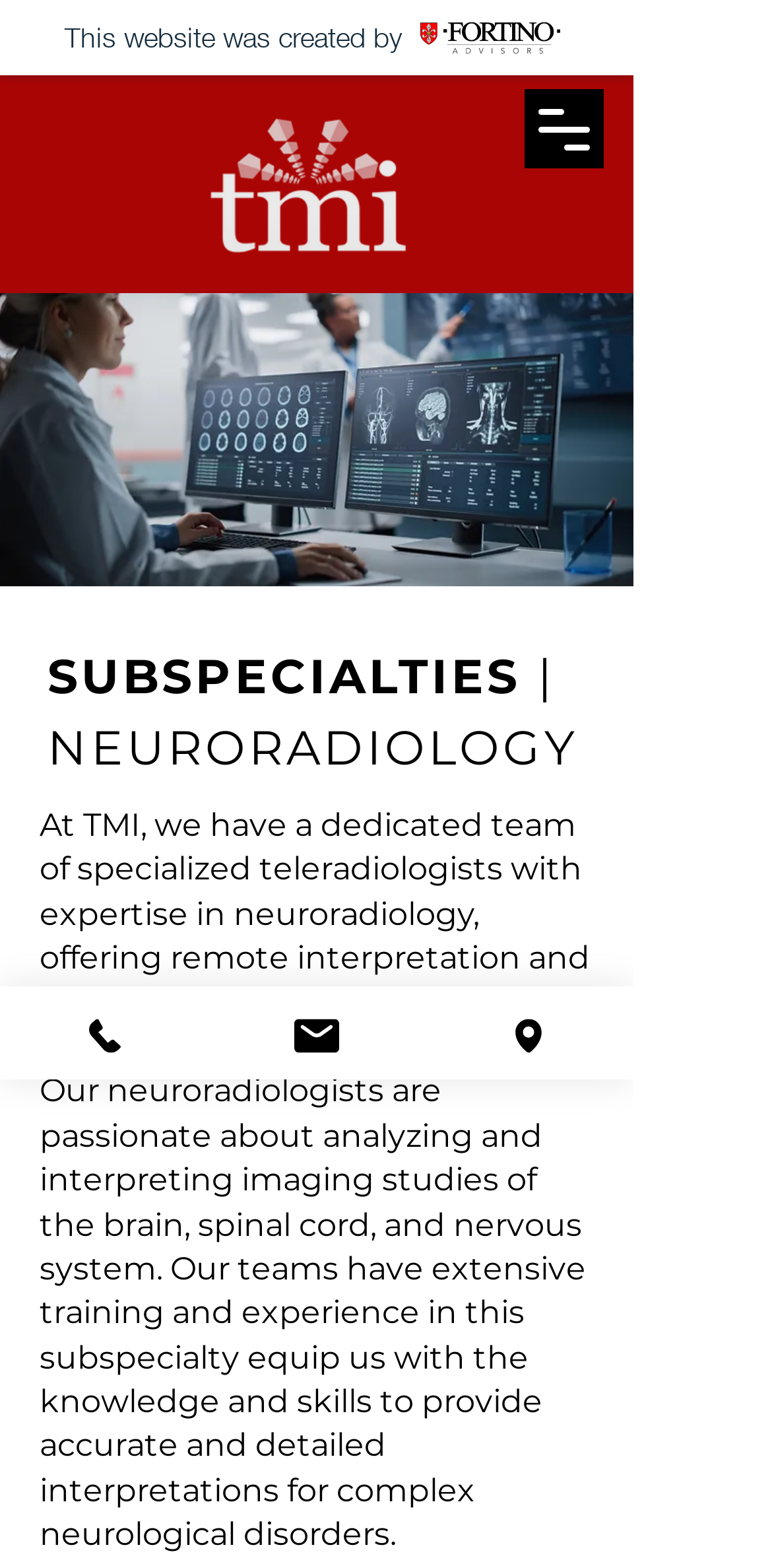What is the subspecialty mentioned on the webpage?
Using the image as a reference, give a one-word or short phrase answer.

Neuroradiology